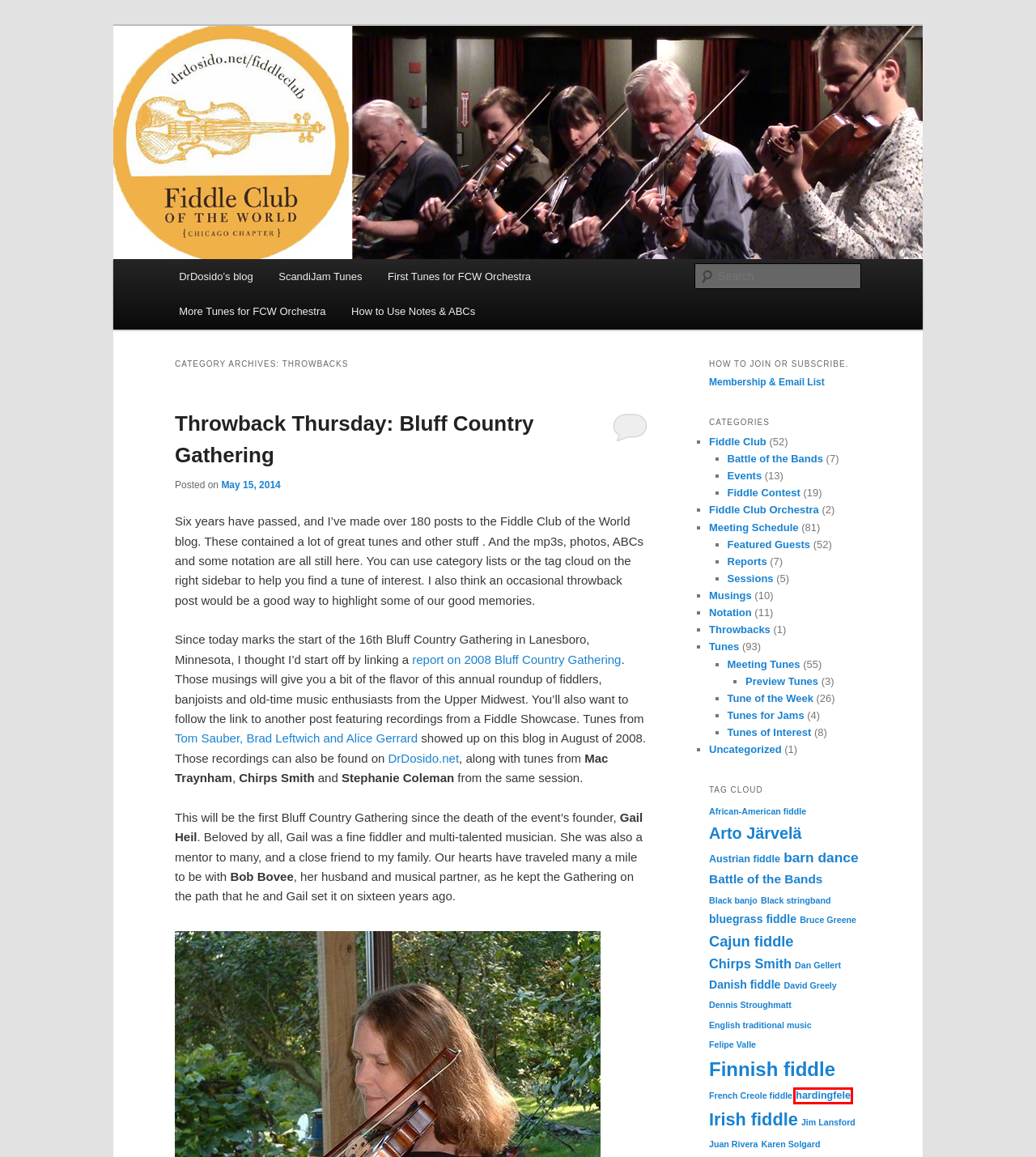A screenshot of a webpage is given with a red bounding box around a UI element. Choose the description that best matches the new webpage shown after clicking the element within the red bounding box. Here are the candidates:
A. Throwback Thursday: Bluff Country Gathering | Fiddle Club of the World
B. Jim Lansford | Fiddle Club of the World
C. Chirps Smith | Fiddle Club of the World
D. African-American fiddle | Fiddle Club of the World
E. Fiddle Club Orchestra | Fiddle Club of the World
F. hardingfele | Fiddle Club of the World
G. Tunes | Fiddle Club of the World
H. Tunes for Jams | Fiddle Club of the World

F